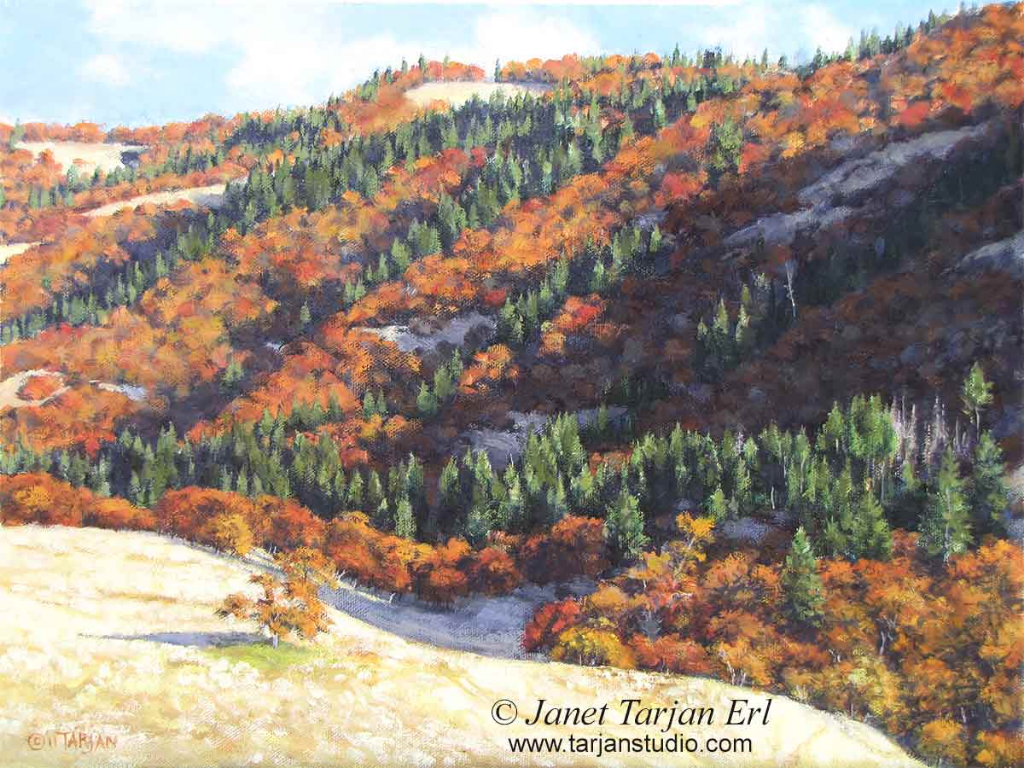Where is the tranquil setting located?
Use the image to give a comprehensive and detailed response to the question.

According to the caption, the tranquil setting depicted in the painting is located just east of Ashland, Oregon, along Dead Indian Road.